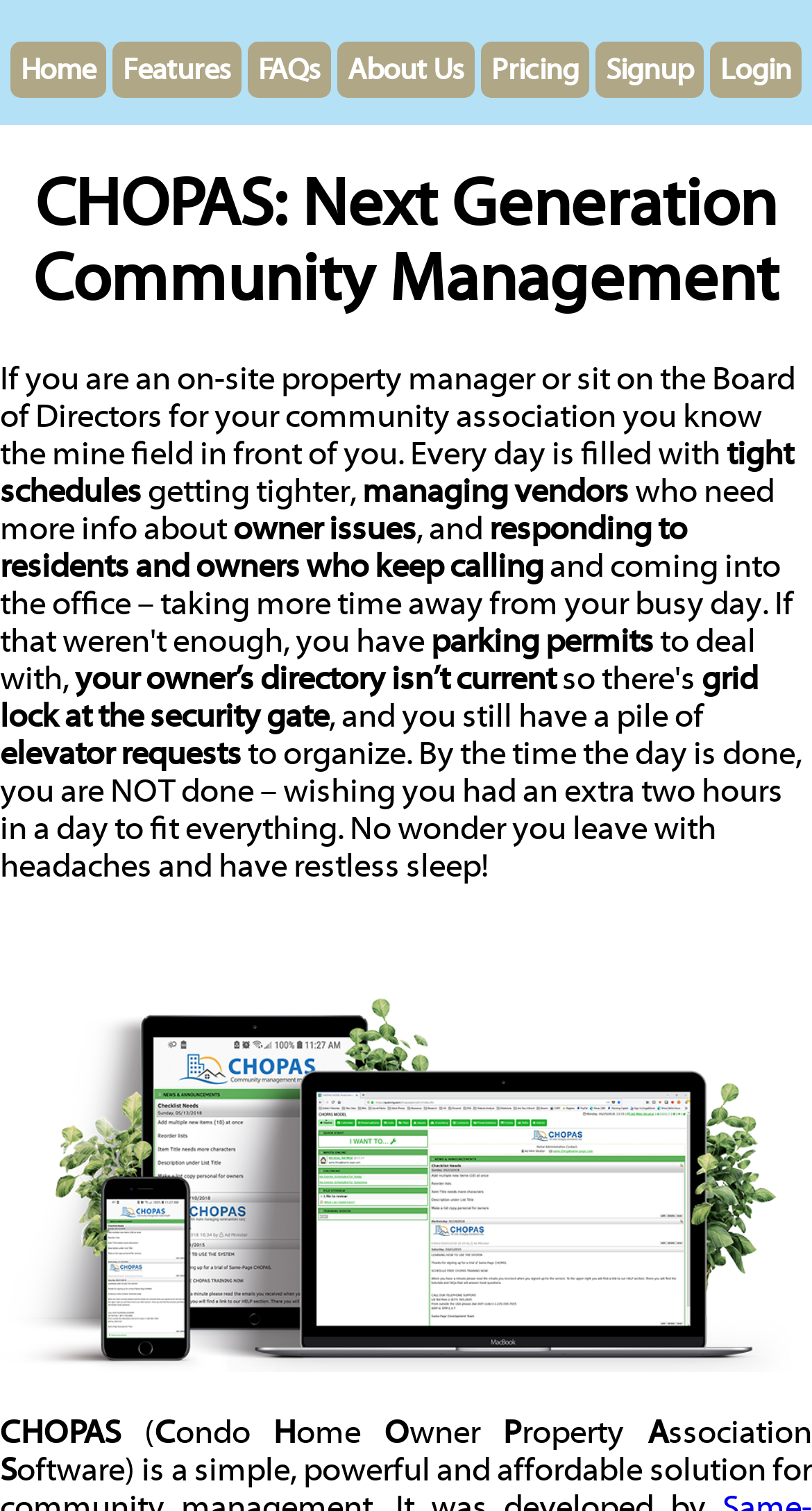What is the tone of the webpage?
Look at the webpage screenshot and answer the question with a detailed explanation.

The tone of the webpage is sympathetic towards the challenges faced by property managers, as evident from the text that describes their daily struggles and expresses understanding of their frustrations.